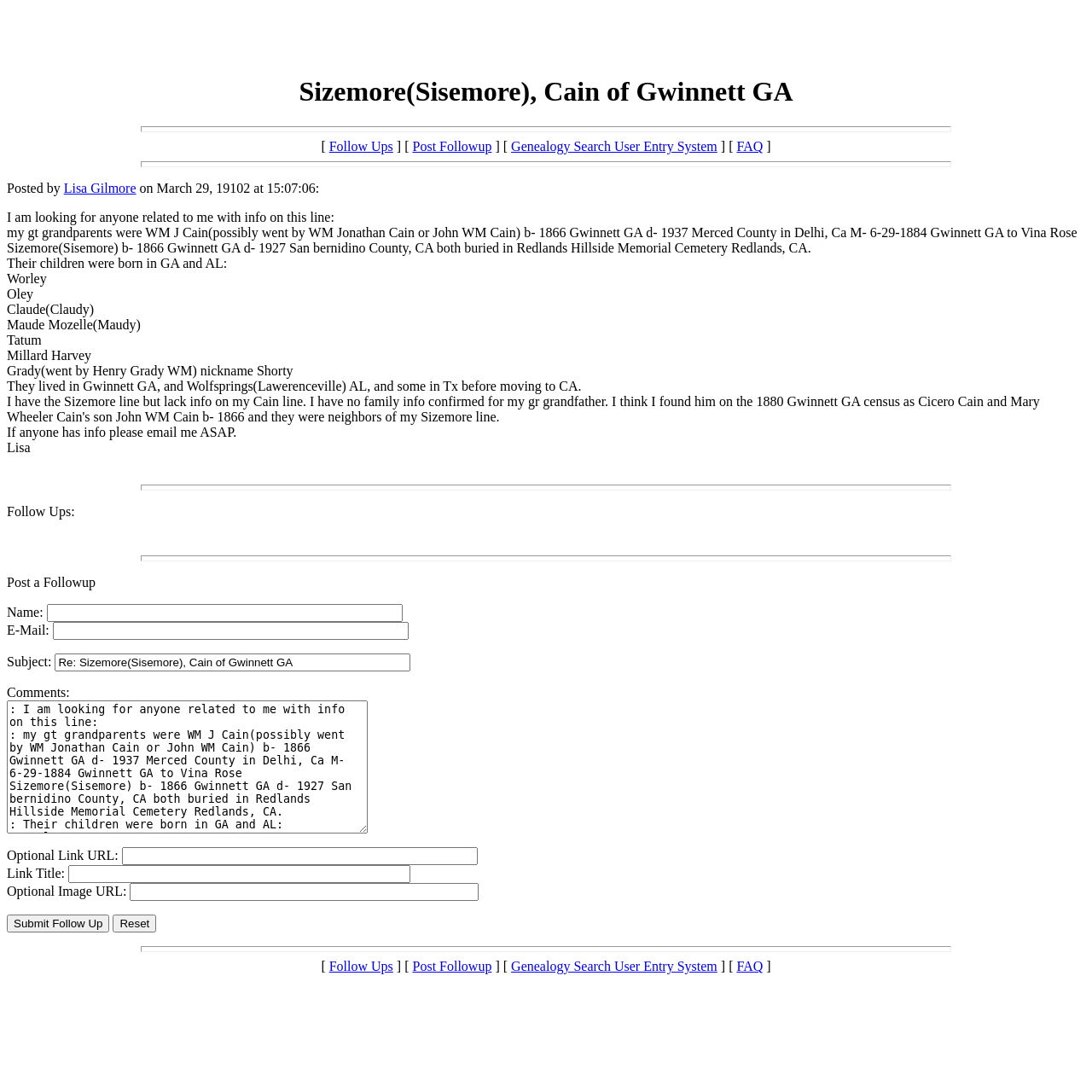Given the webpage screenshot, identify the bounding box of the UI element that matches this description: "parent_node: Name: name="name"".

[0.043, 0.553, 0.368, 0.569]